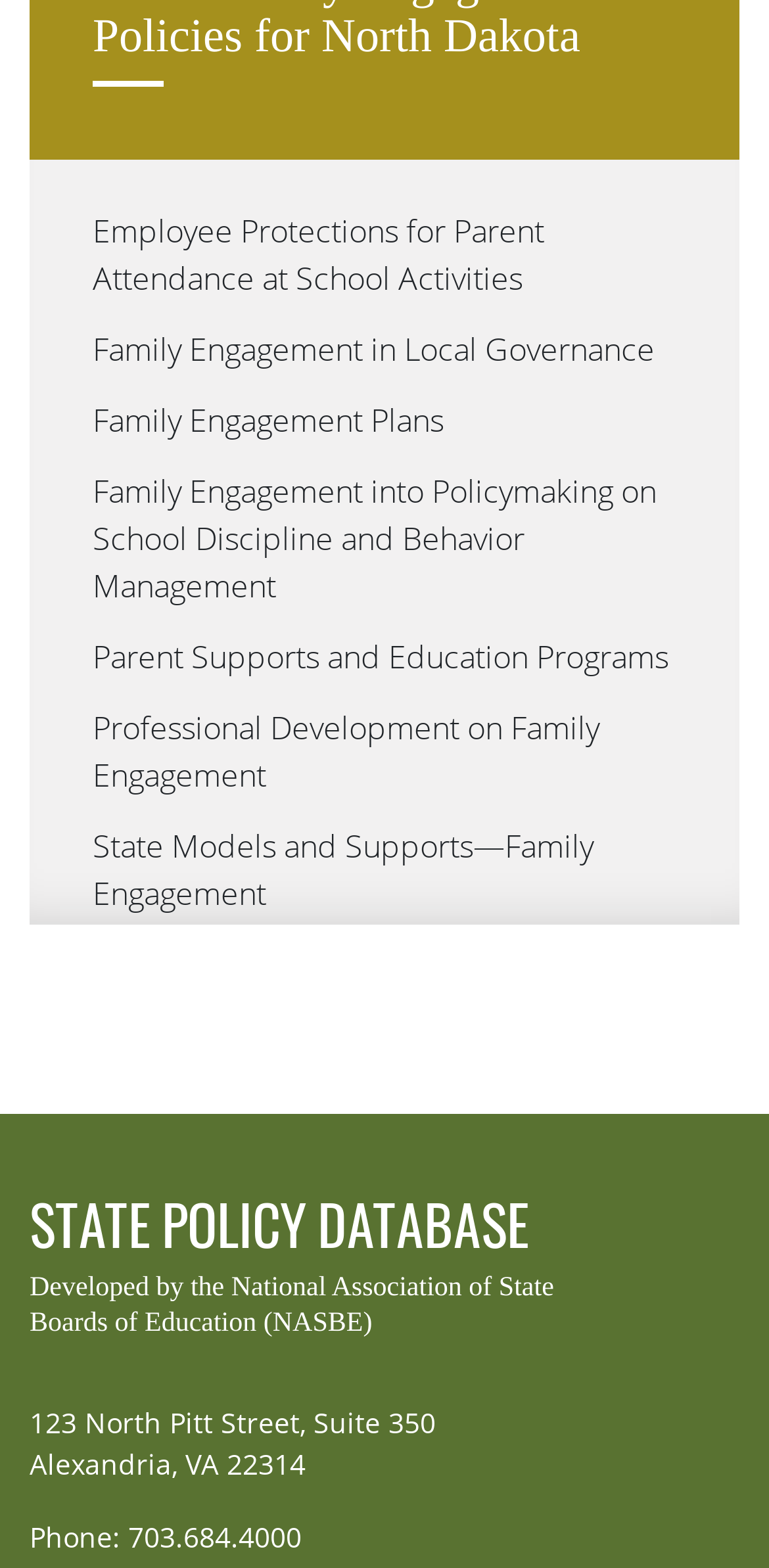Observe the image and answer the following question in detail: How many links are related to family engagement?

I counted the number of links that are related to family engagement, starting from 'Employee Protections for Parent Attendance at School Activities' to 'State Models and Supports—Family Engagement', and found that there are 7 links related to family engagement.